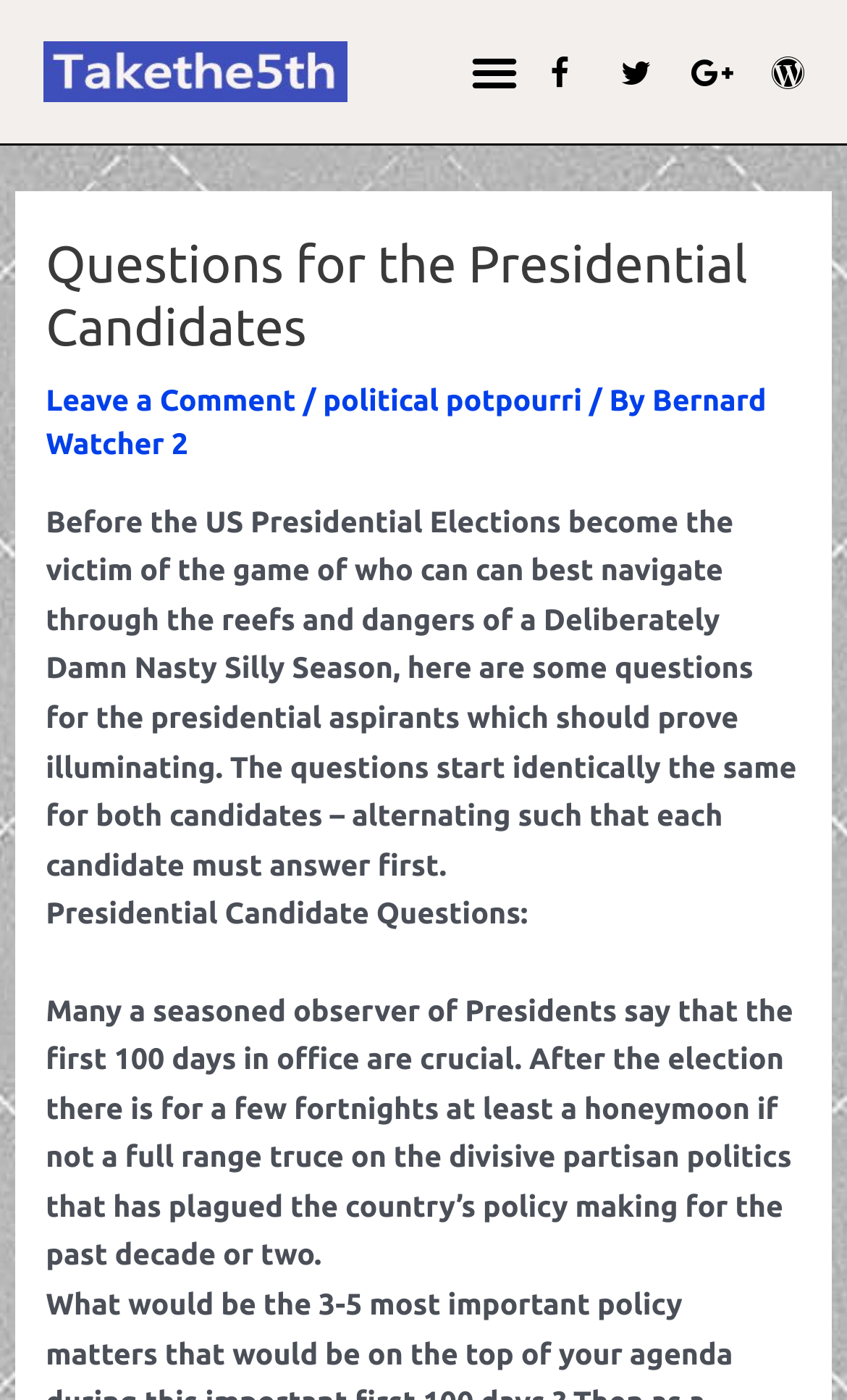Summarize the webpage with a detailed and informative caption.

The webpage appears to be a blog post or article discussing questions for presidential candidates. At the top left, there is a link with no text, and next to it, a button labeled "Menu Toggle". On the top right, there are four social media links: Facebook, Twitter, Google-plus, and Wordpress.

Below the social media links, there is a header section with a heading that reads "Questions for the Presidential Candidates". Underneath the heading, there is a link to "Leave a Comment" and a series of links and text that appear to be related to the author or publication of the article, including "political potpourri" and "Bernard Watcher 2".

The main content of the article begins with a paragraph that discusses the importance of the presidential election and the need for candidates to answer questions. This is followed by a subheading "Presidential Candidate Questions:" and then a series of paragraphs that pose questions to the candidates. The first question asks about the most important policy matters that would be on the top of their agenda during the first 100 days in office.

Overall, the webpage appears to be a thoughtful and in-depth discussion of the presidential election and the issues that matter most to voters.